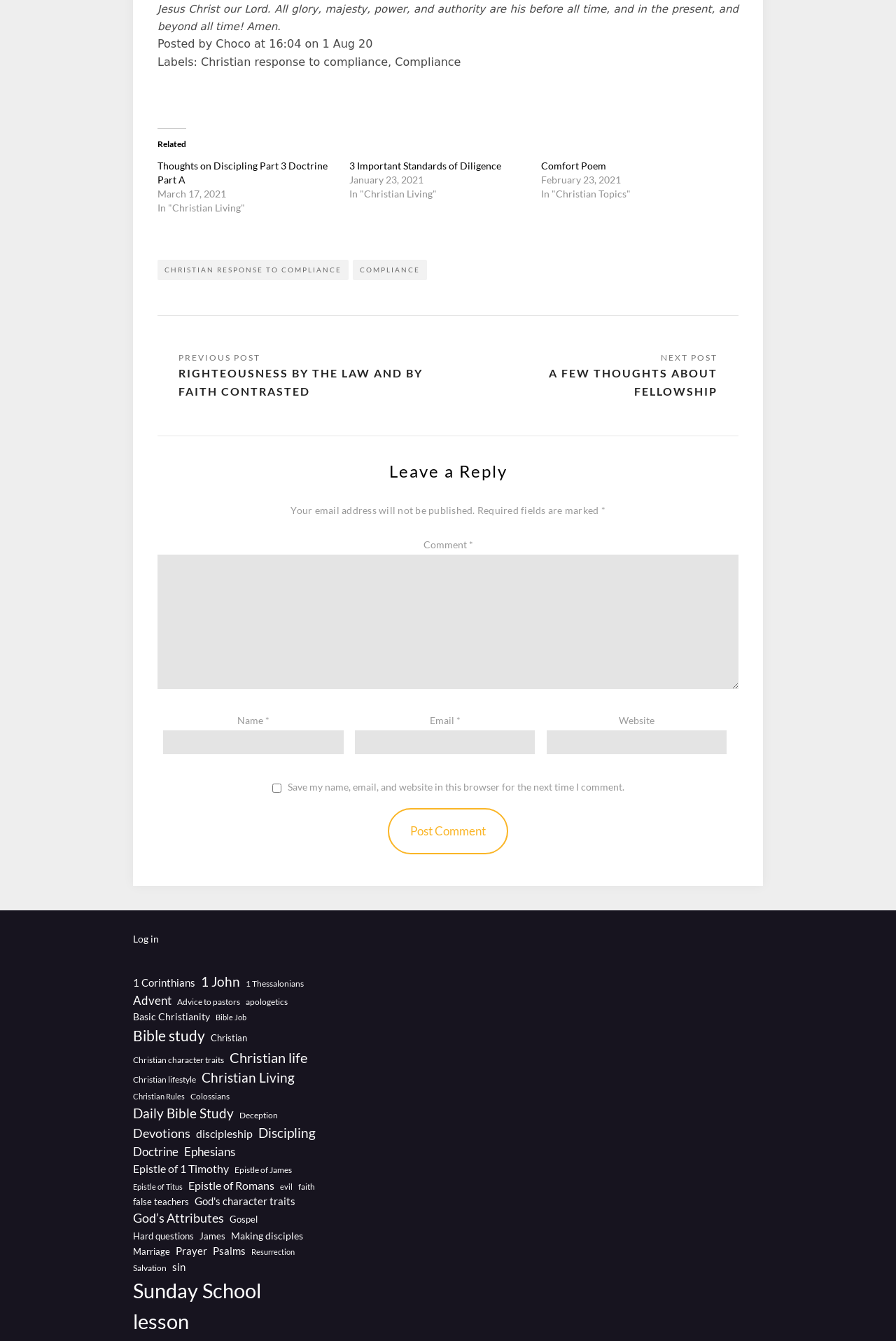Please give the bounding box coordinates of the area that should be clicked to fulfill the following instruction: "Click on the 'NEXT POST A FEW THOUGHTS ABOUT FELLOWSHIP' link". The coordinates should be in the format of four float numbers from 0 to 1, i.e., [left, top, right, bottom].

[0.5, 0.251, 0.82, 0.309]